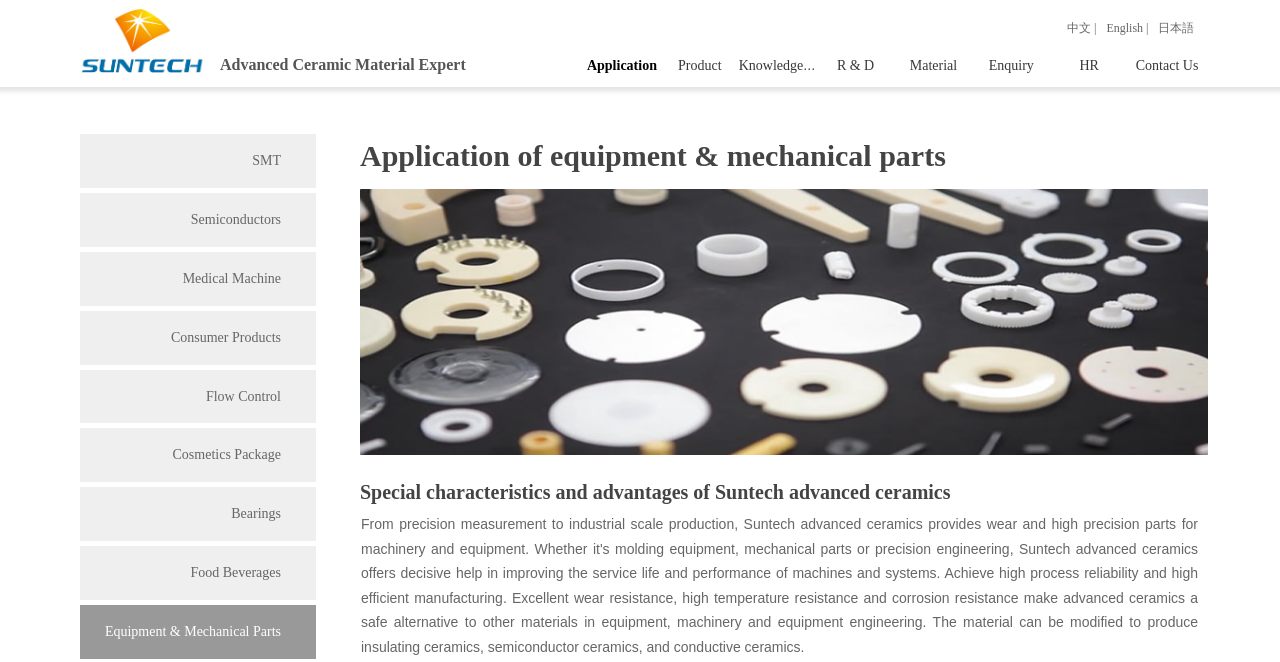Provide a thorough and detailed response to the question by examining the image: 
How many product categories are listed?

There are nine product categories listed on the webpage, which are SMT, Semiconductors, Medical Machine, Consumer Products, Flow Control, Cosmetics Package, Bearings, Food Beverages, and Equipment & Mechanical Parts.